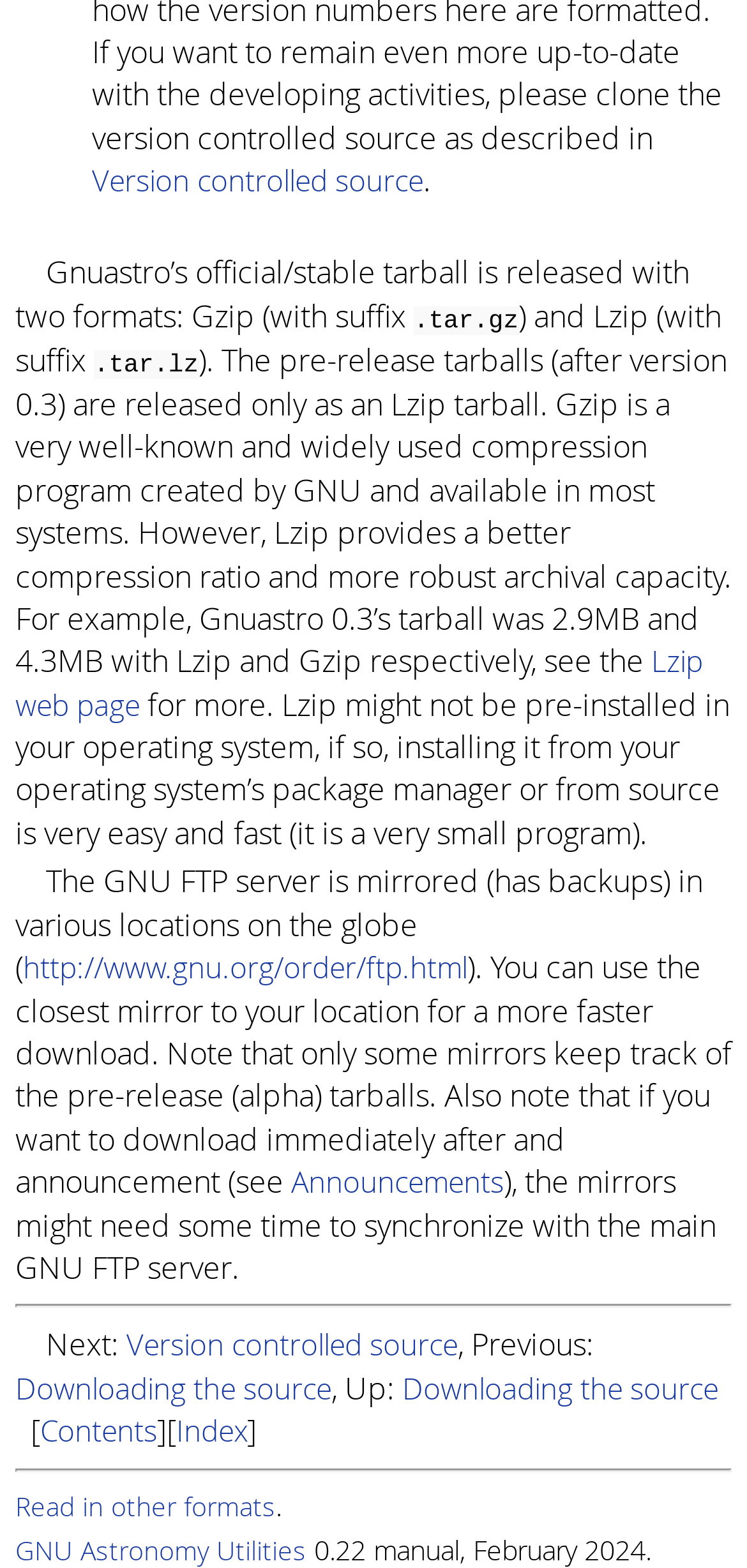What is the compression format of Gnuastro’s official tarball?
Please provide a single word or phrase in response based on the screenshot.

Gzip and Lzip